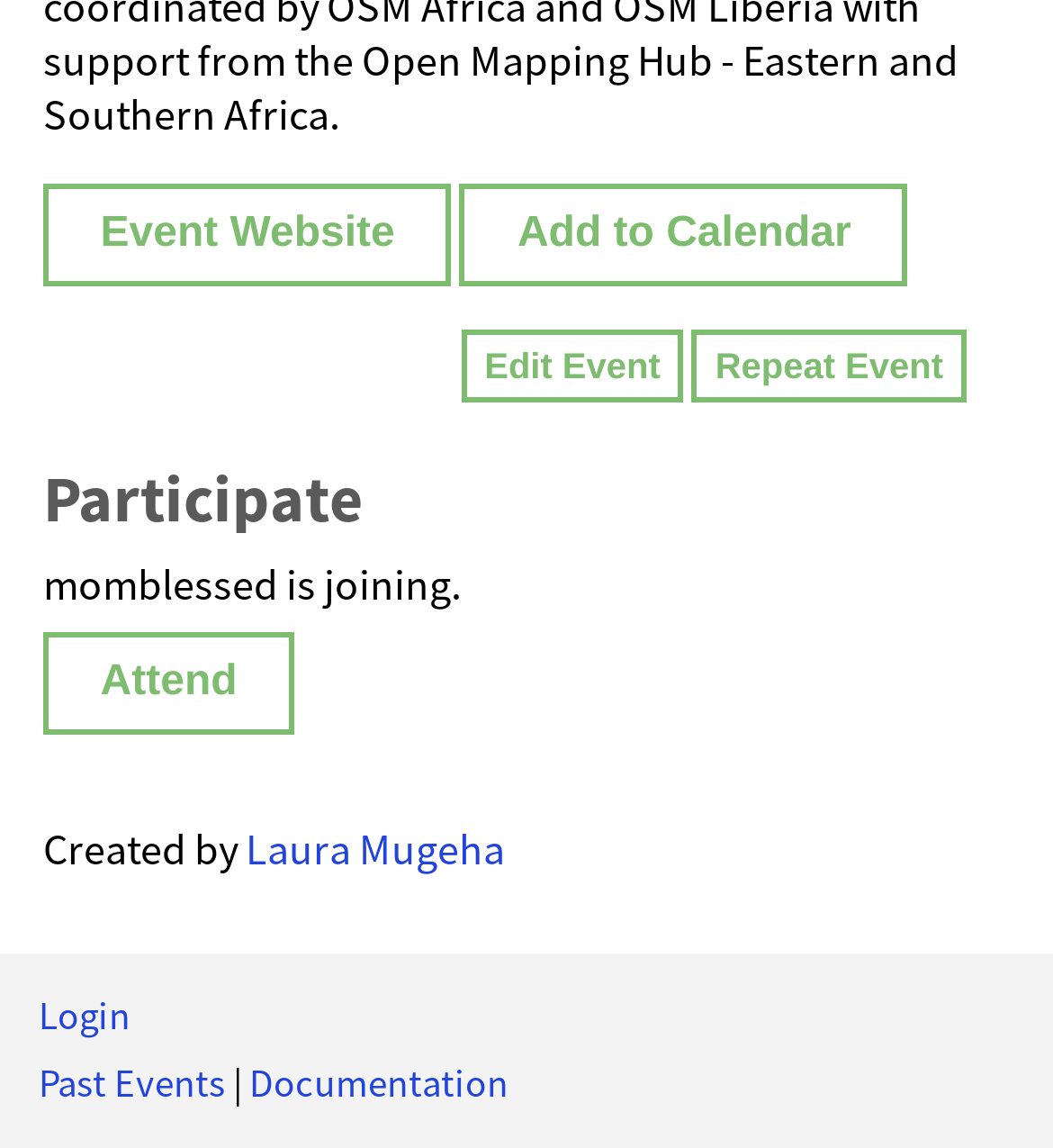Reply to the question with a single word or phrase:
What is the event creator's name?

Laura Mugeha